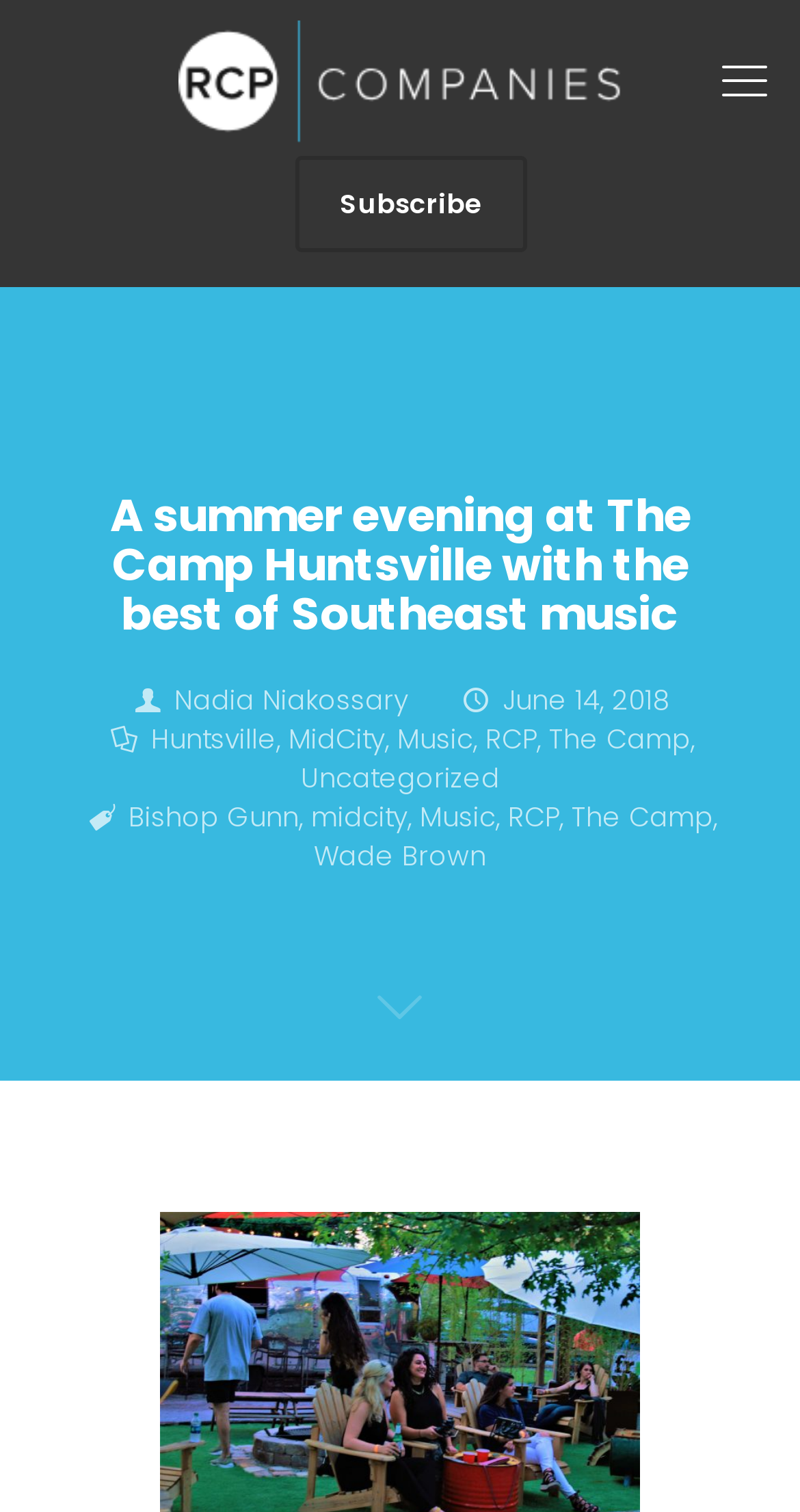What is the location of the event?
Using the image as a reference, give a one-word or short phrase answer.

The Camp Huntsville